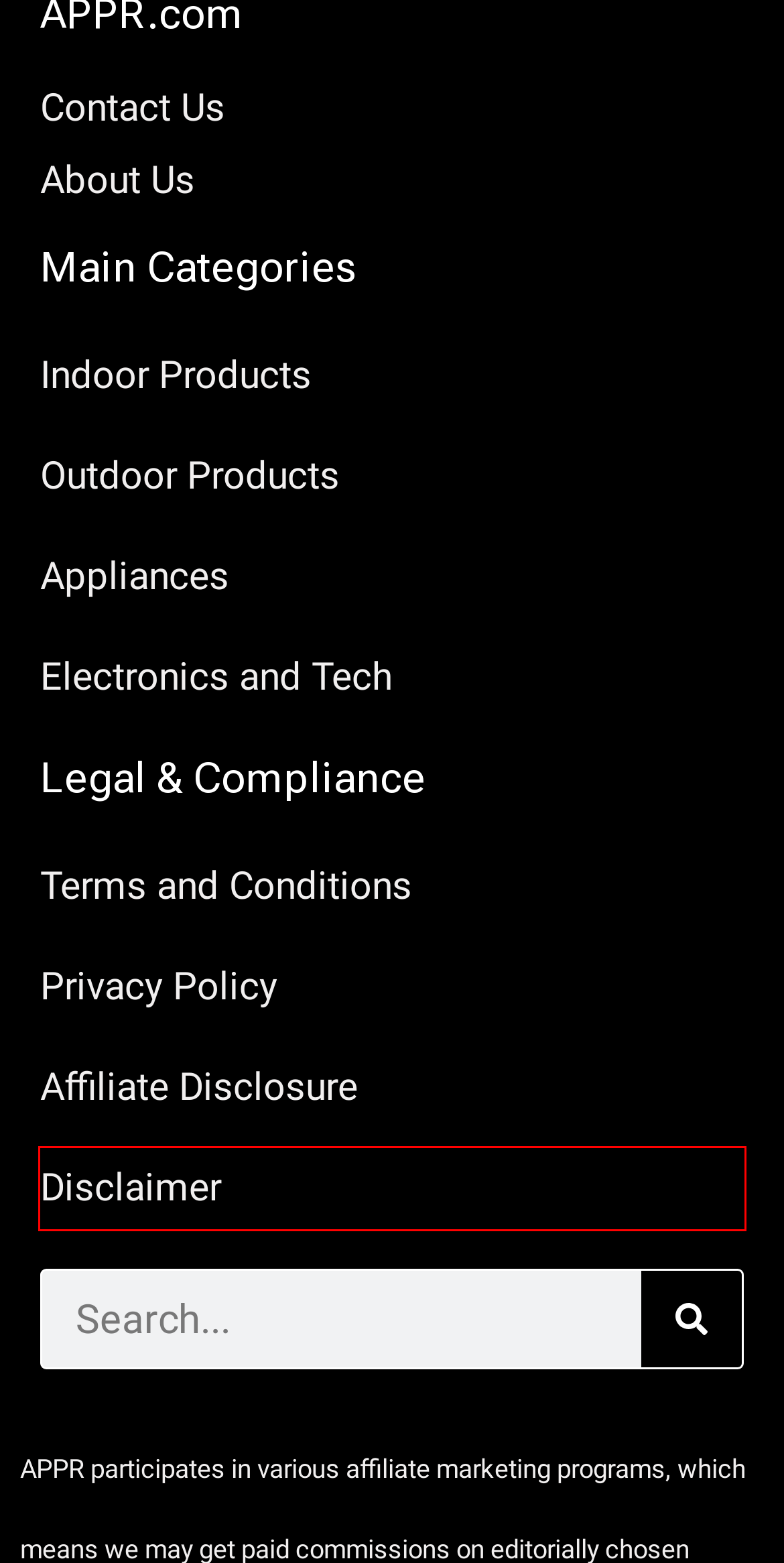You have a screenshot of a webpage with a red rectangle bounding box. Identify the best webpage description that corresponds to the new webpage after clicking the element within the red bounding box. Here are the candidates:
A. Outdoor Archives - Amazing Picks & Product Reviews
B. Electronics Archives - Amazing Picks & Product Reviews
C. Indoor Archives - Amazing Picks & Product Reviews
D. Affiliate Disclosure for APPR.com - Amazing Picks & Product Reviews
E. Disclaimer for APPR.com - Amazing Picks & Product Reviews
F. Privacy Policy for APPR.com - Amazing Picks & Product Reviews
G. Contact Us - Amazing Picks & Product Reviews
H. About Us - Amazing Picks & Product Reviews

E